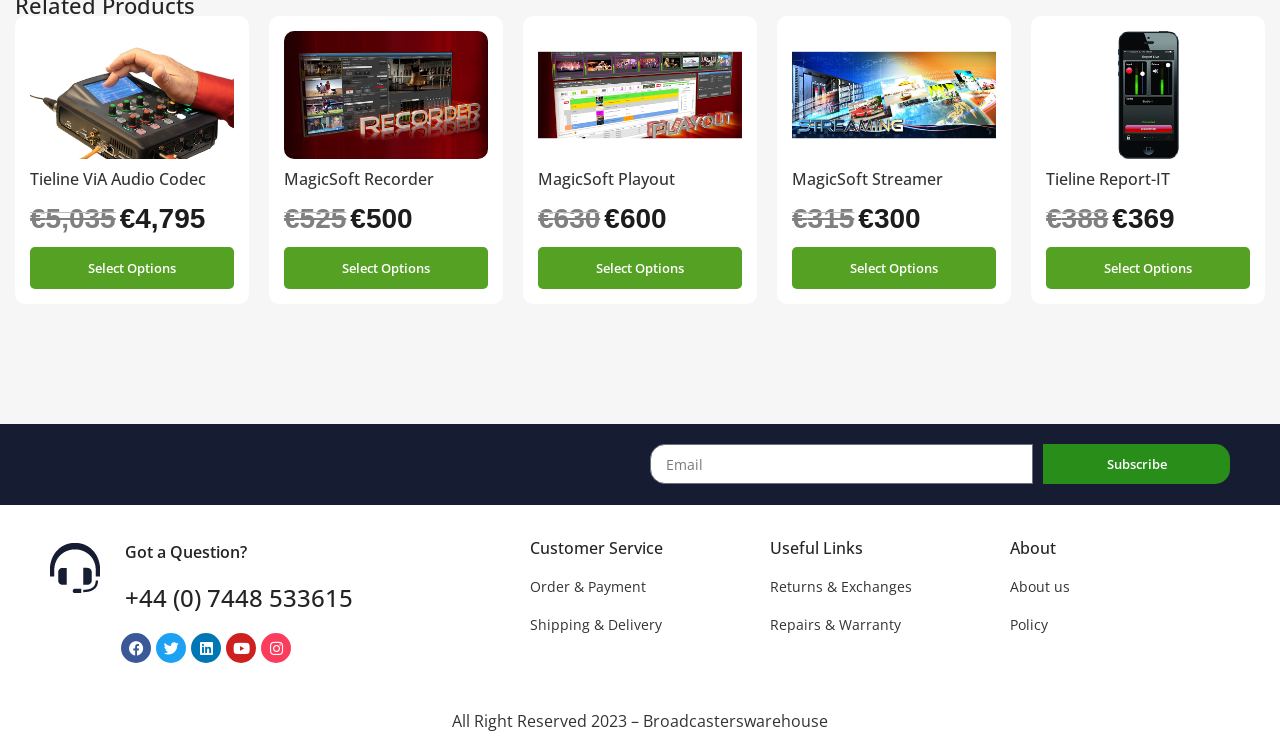Pinpoint the bounding box coordinates of the area that must be clicked to complete this instruction: "Get in touch through Facebook".

None